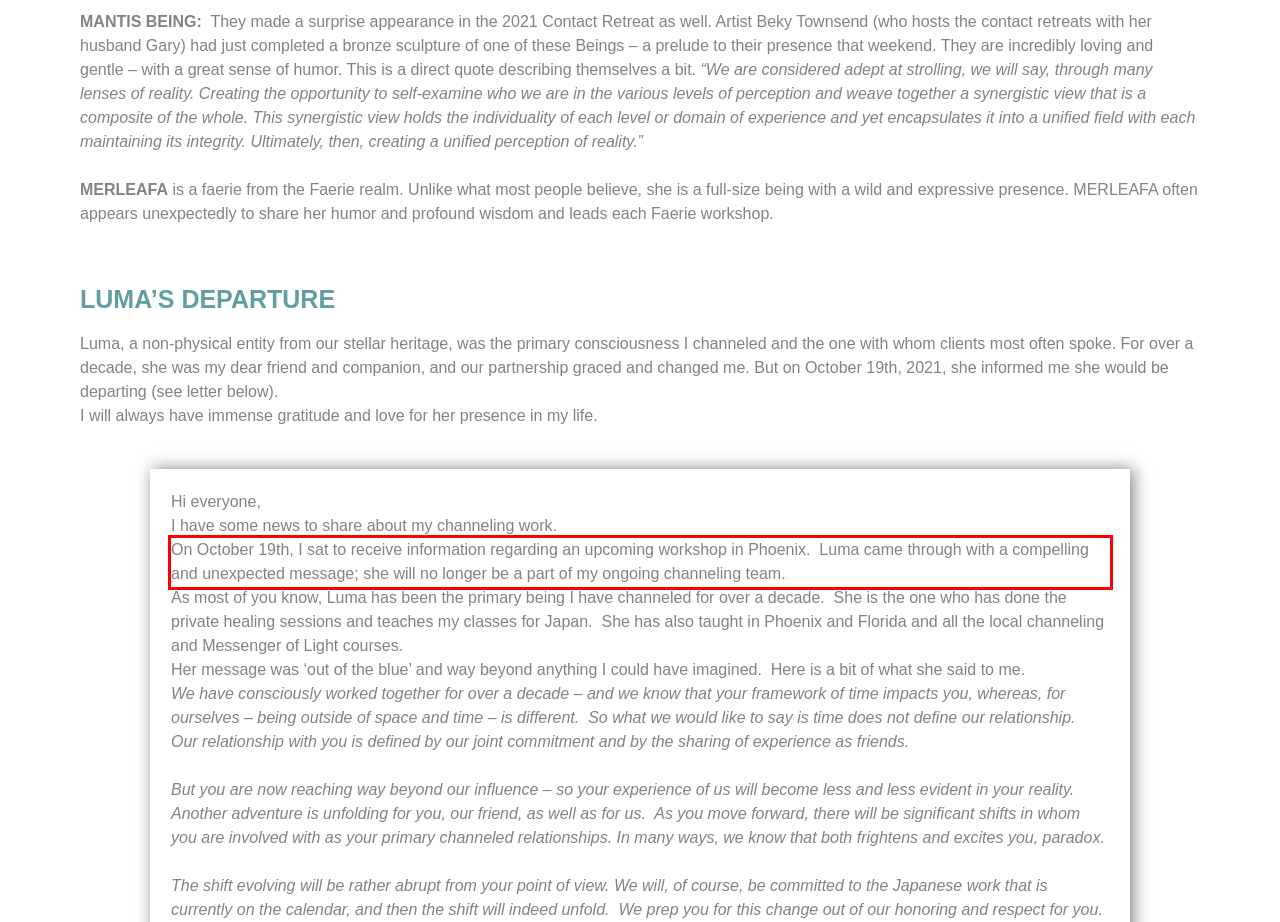The screenshot you have been given contains a UI element surrounded by a red rectangle. Use OCR to read and extract the text inside this red rectangle.

On October 19th, I sat to receive information regarding an upcoming workshop in Phoenix. Luma came through with a compelling and unexpected message; she will no longer be a part of my ongoing channeling team.